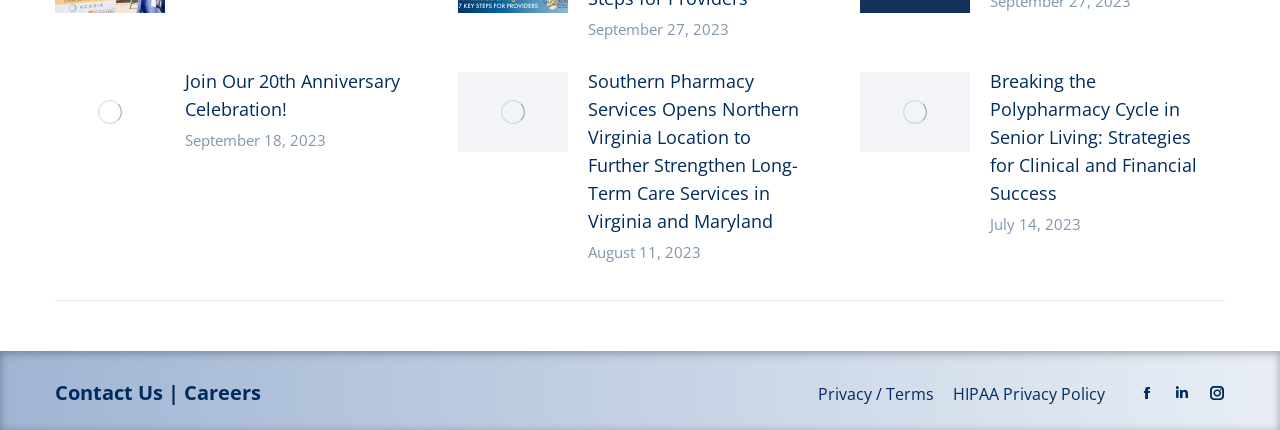What is the date of the third article?
Offer a detailed and full explanation in response to the question.

I found the third article on the webpage, which has a 'Post image' link and a title link. Below these links, I saw a 'time' element with the text 'July 14, 2023', which is the date of the third article.